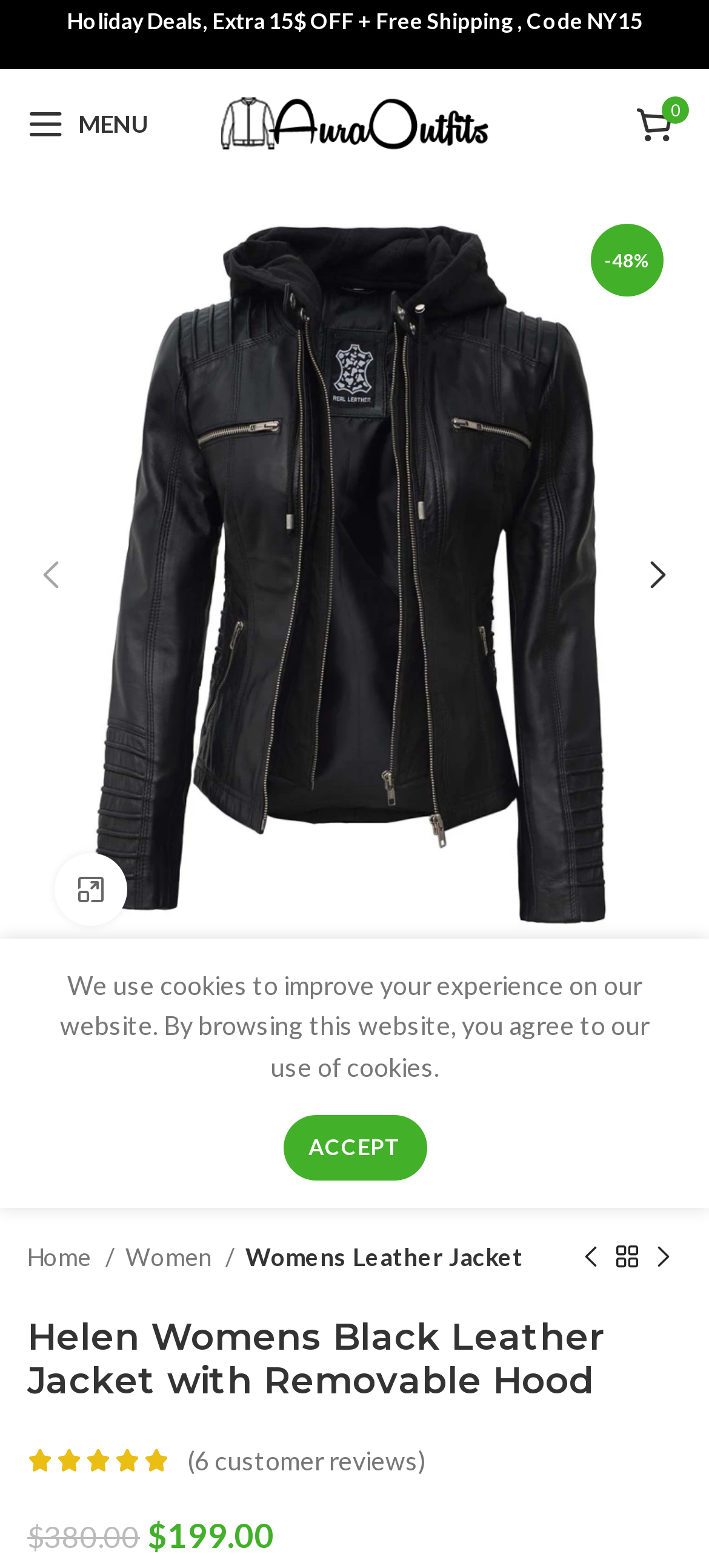Identify and provide the bounding box coordinates of the UI element described: "Women". The coordinates should be formatted as [left, top, right, bottom], with each number being a float between 0 and 1.

[0.177, 0.791, 0.331, 0.815]